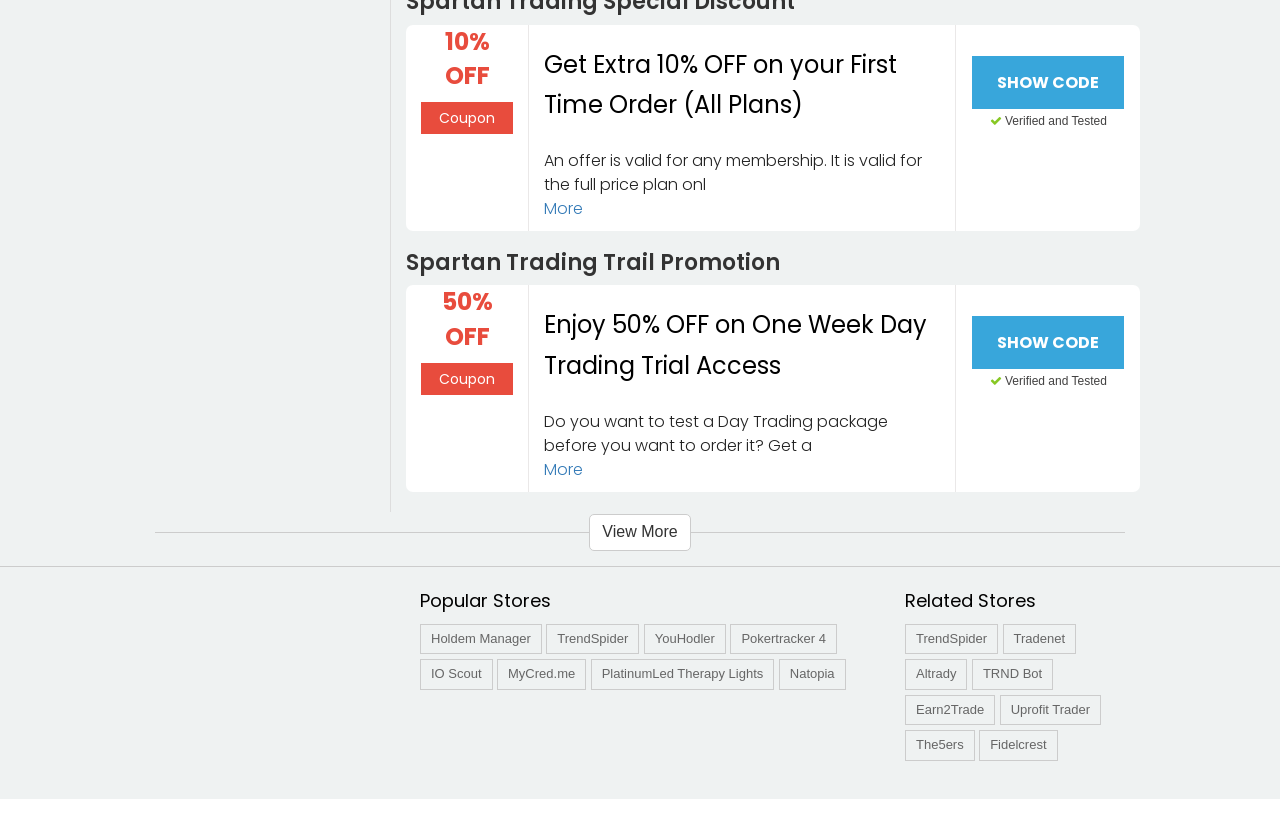How many popular stores are listed?
Relying on the image, give a concise answer in one word or a brief phrase.

6